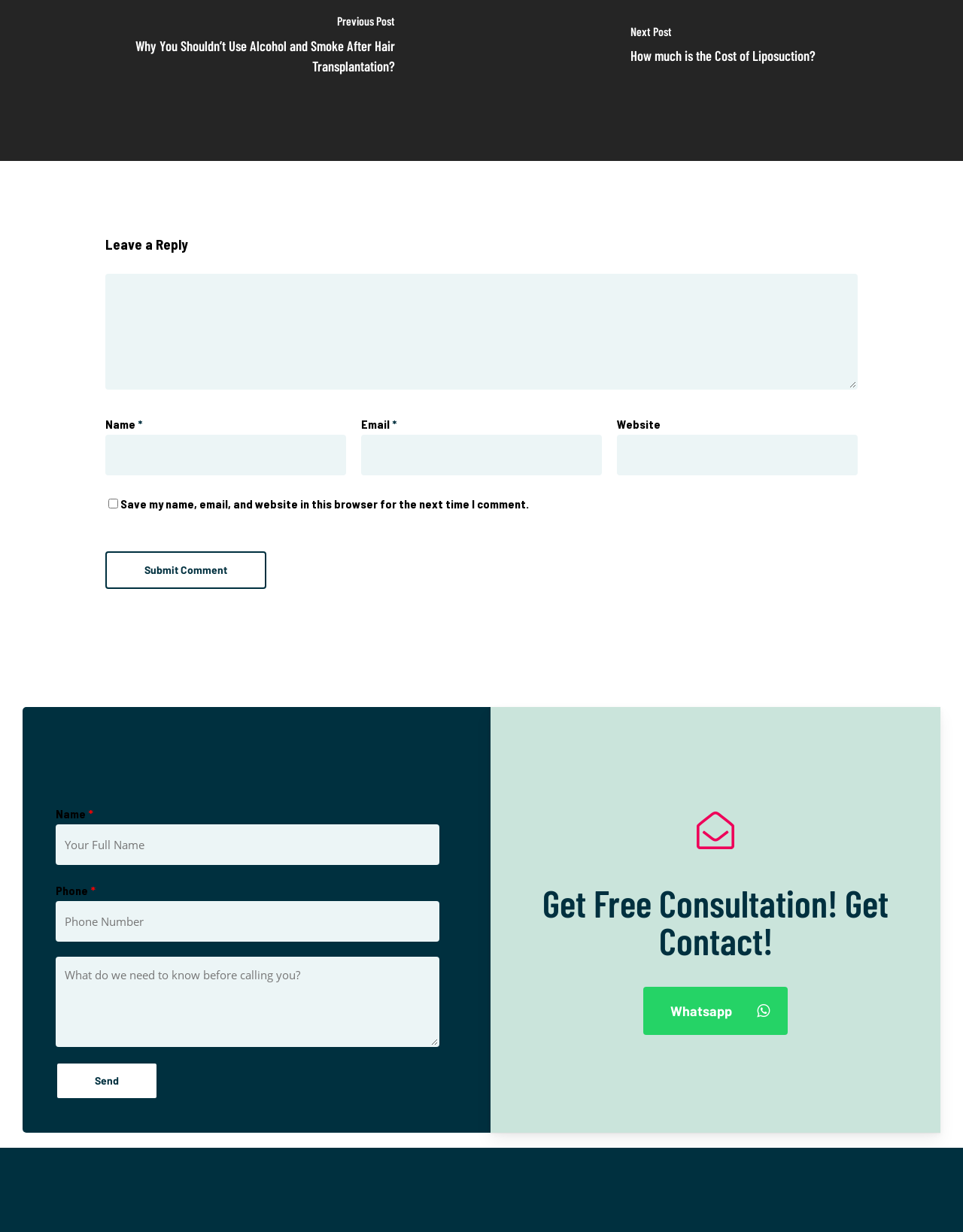Please locate the bounding box coordinates of the element's region that needs to be clicked to follow the instruction: "Contact us". The bounding box coordinates should be provided as four float numbers between 0 and 1, i.e., [left, top, right, bottom].

[0.058, 0.601, 0.182, 0.635]